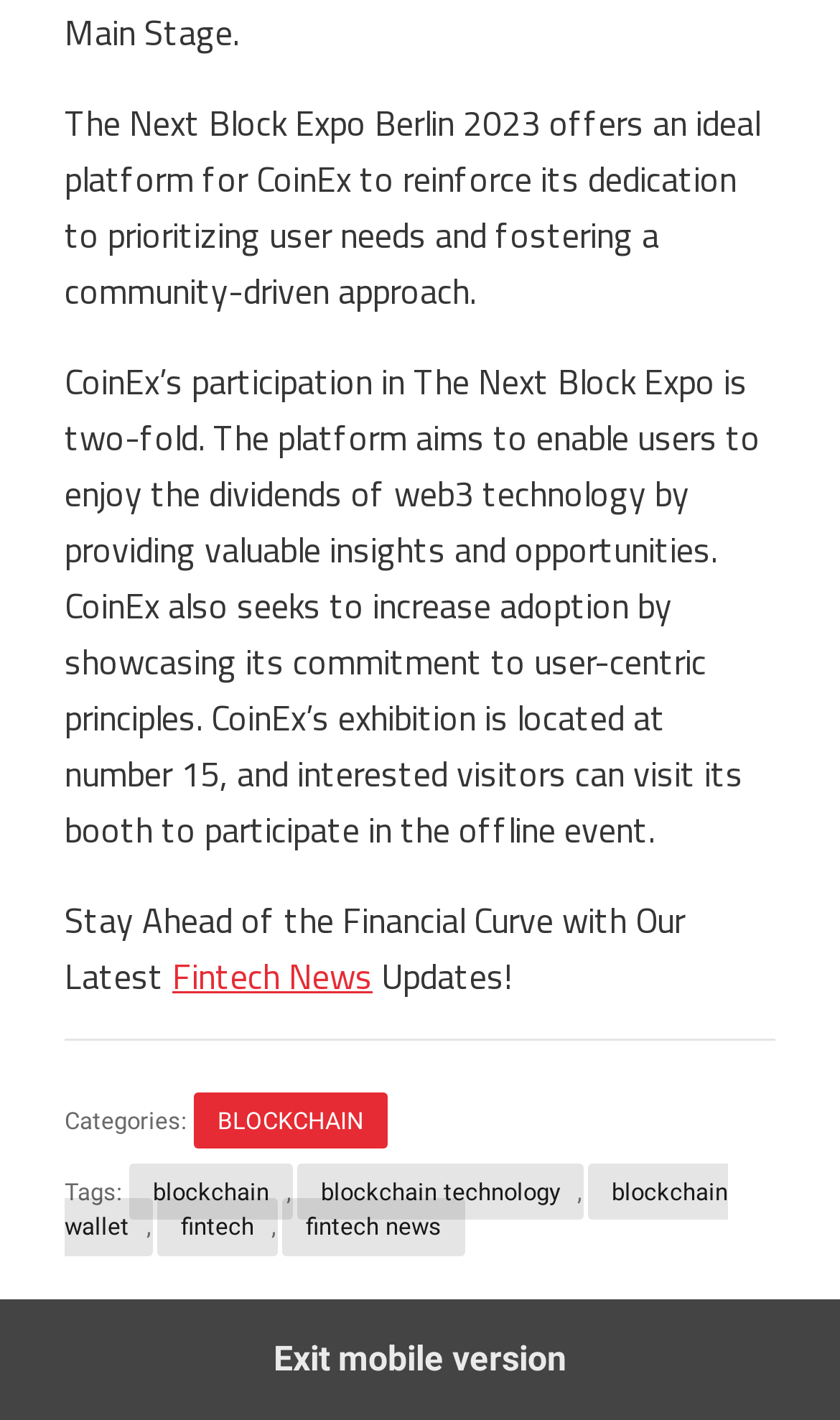Identify the bounding box coordinates for the UI element mentioned here: "Fintech News". Provide the coordinates as four float values between 0 and 1, i.e., [left, top, right, bottom].

[0.205, 0.664, 0.444, 0.709]